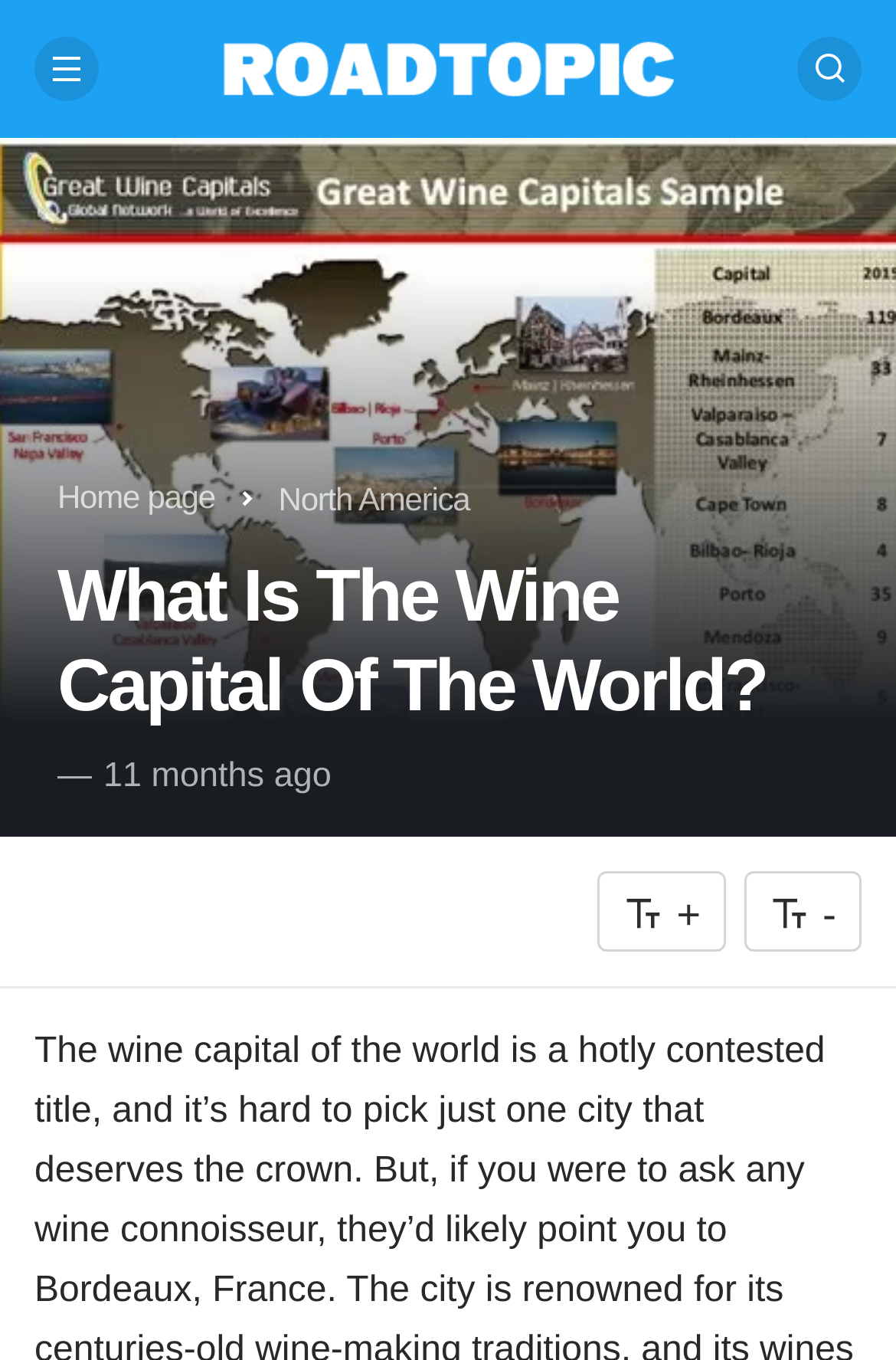Identify the primary heading of the webpage and provide its text.

What Is The Wine Capital Of The World?